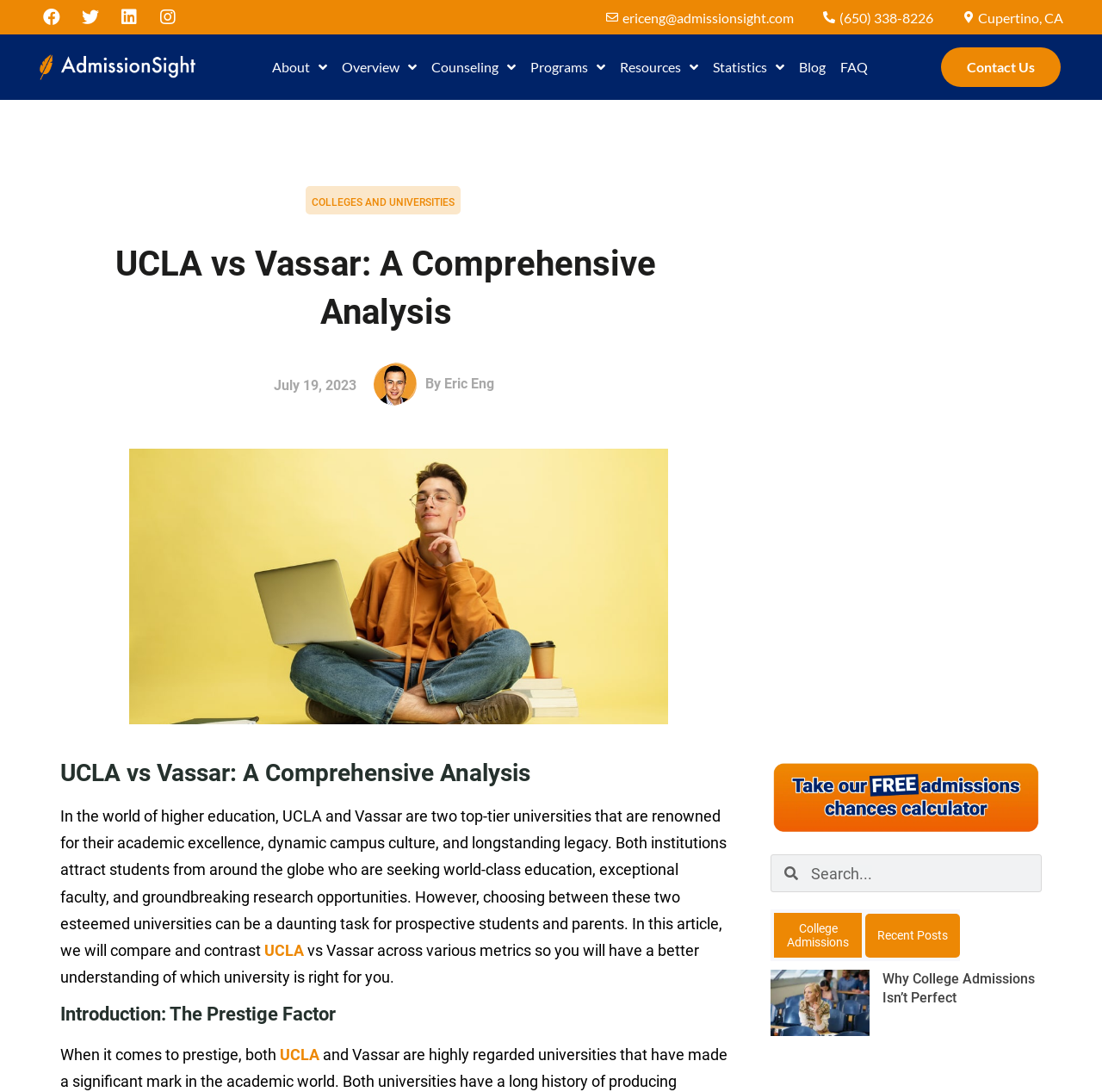Pinpoint the bounding box coordinates of the element you need to click to execute the following instruction: "Read the article about UCLA vs Vassar". The bounding box should be represented by four float numbers between 0 and 1, in the format [left, top, right, bottom].

[0.055, 0.695, 0.66, 0.729]